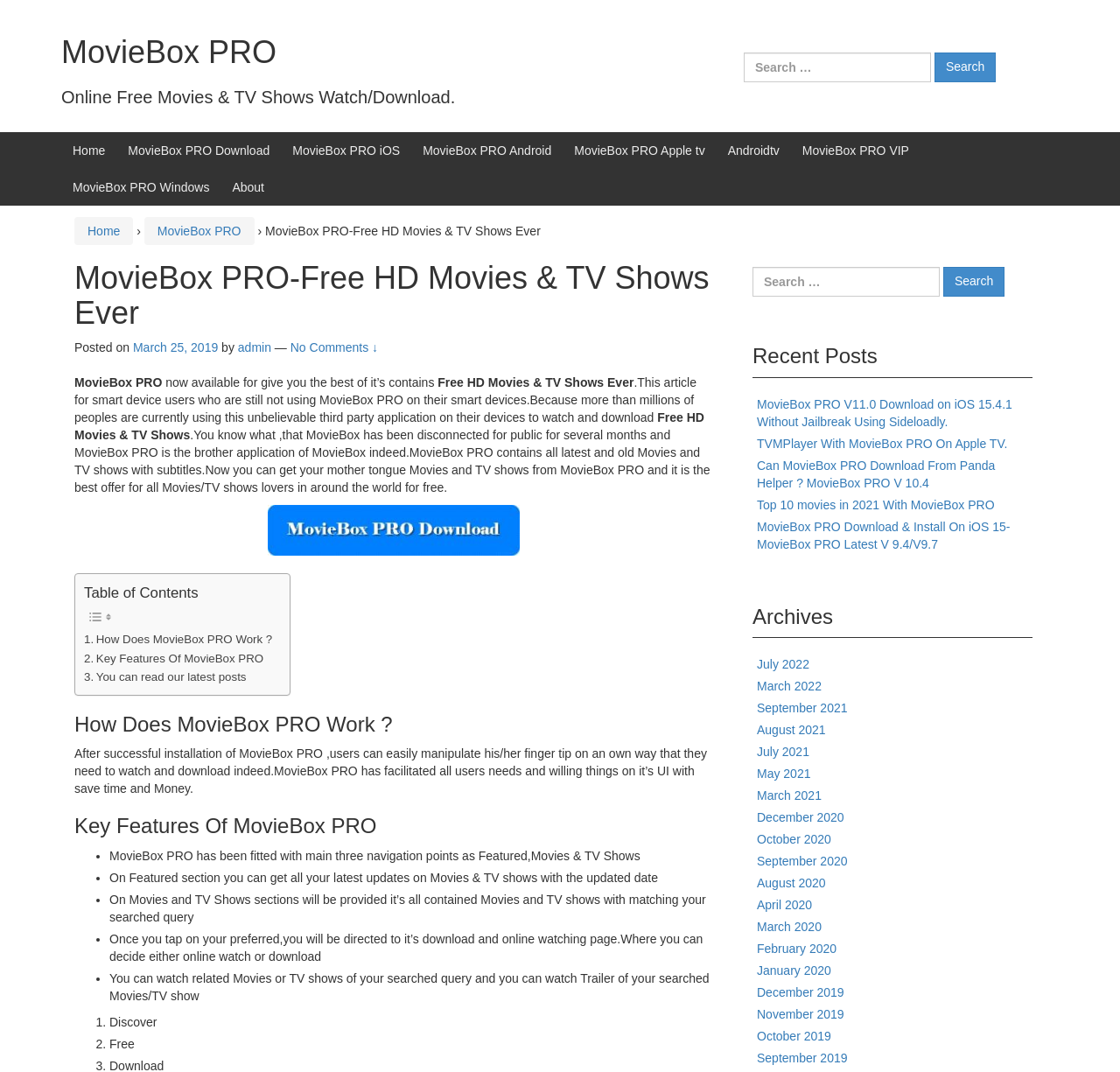Please specify the bounding box coordinates of the clickable section necessary to execute the following command: "Go to Personal".

None